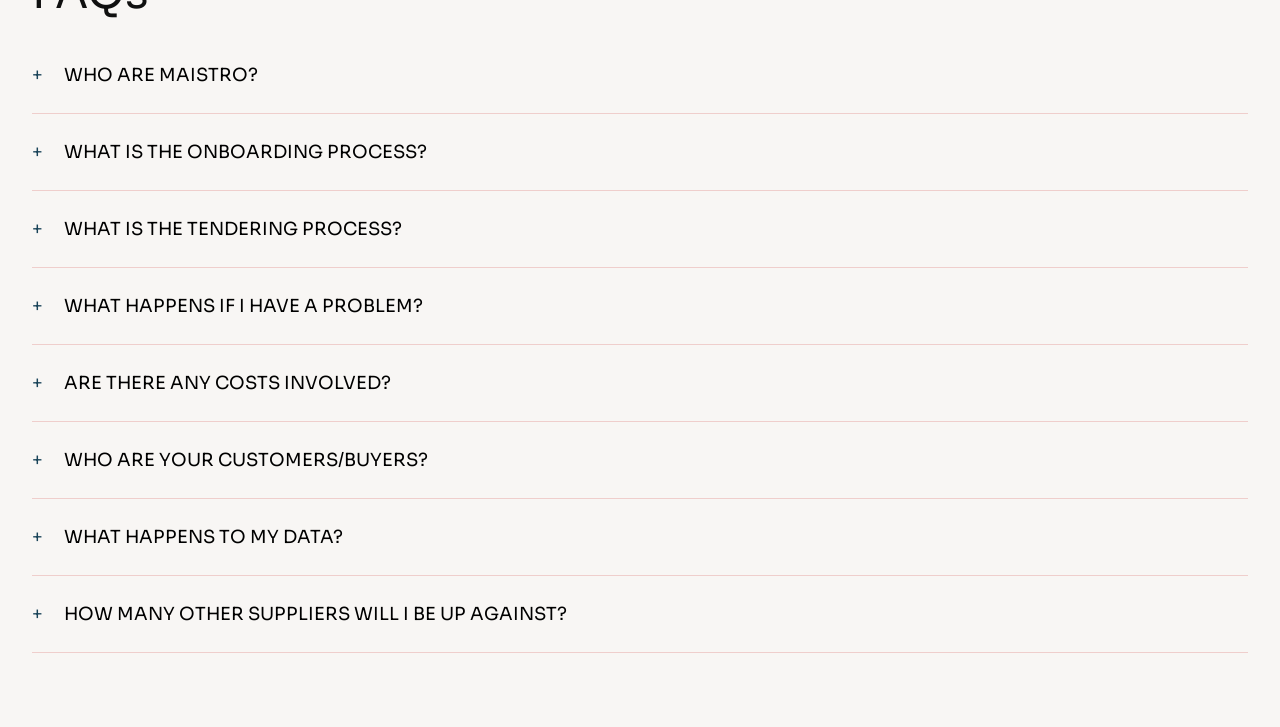Where is the data stored?
Please give a detailed and elaborate answer to the question based on the image.

As stated in the StaticText element with bounding box coordinates [0.056, 0.851, 0.941, 0.959], the data collected by Maistro is transmitted over secure connections to Azure SQL database located behind access-controlled firewalls and is encrypted at rest.